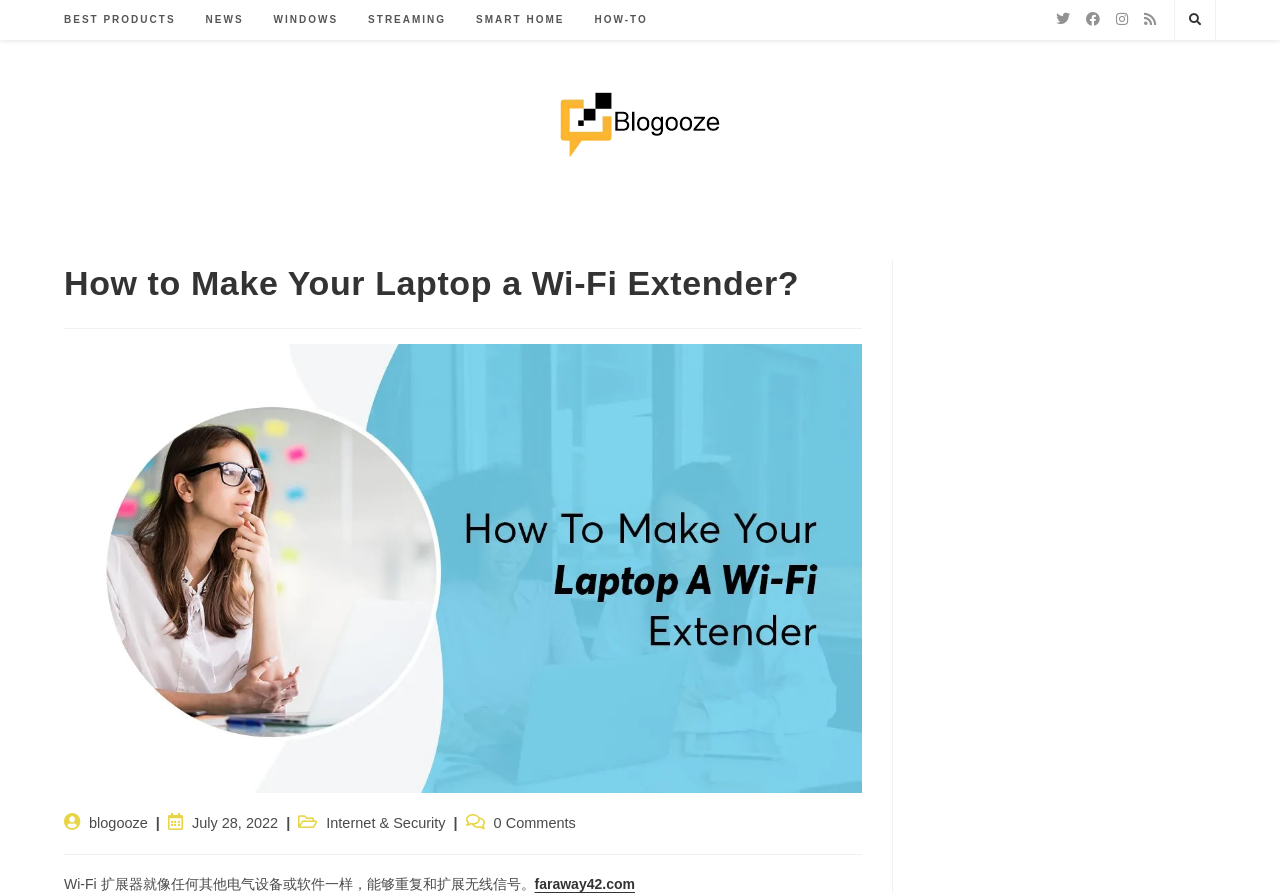What is the date of the current article?
Using the image as a reference, deliver a detailed and thorough answer to the question.

I looked at the webpage and found the date of the current article, which is July 28, 2022, located below the article title.